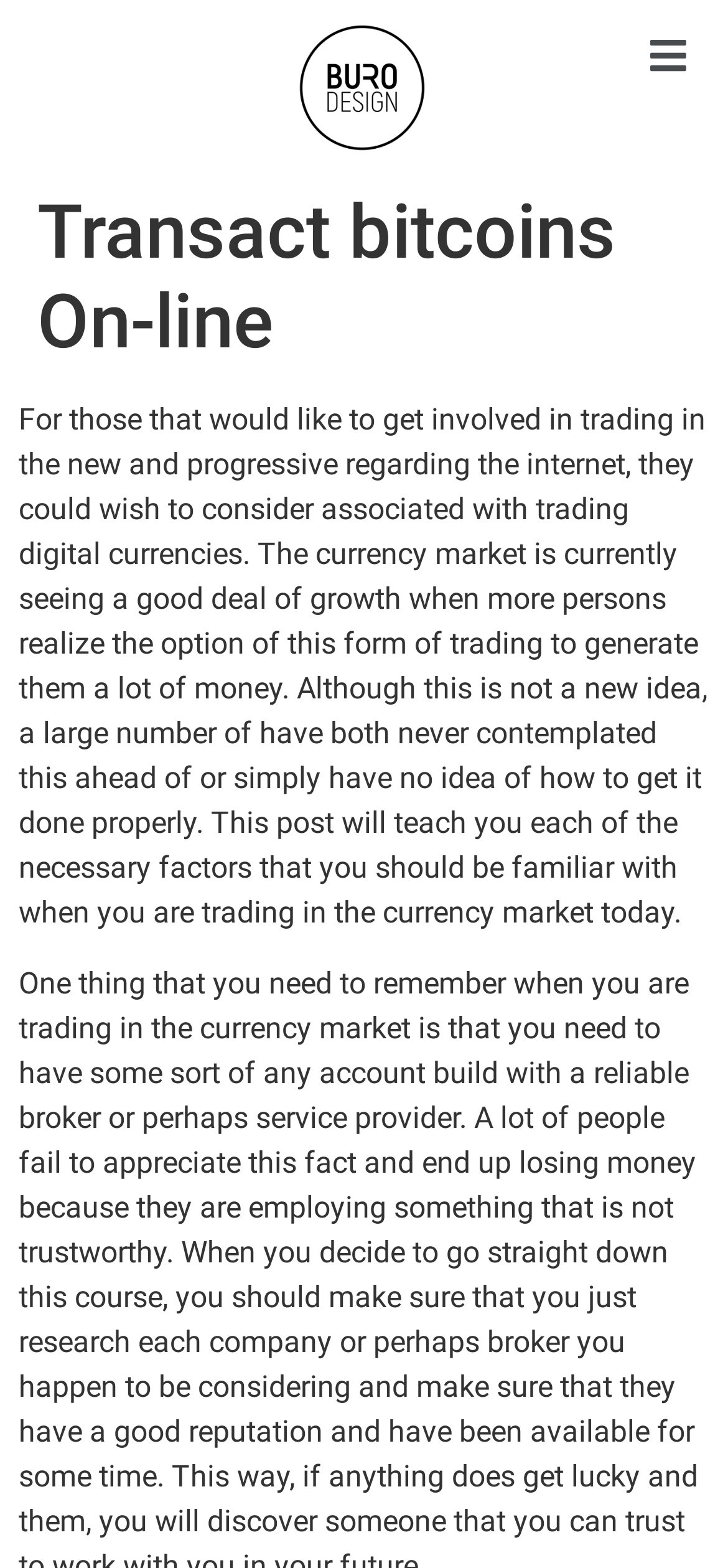Given the element description, predict the bounding box coordinates in the format (top-left x, top-left y, bottom-right x, bottom-right y), using floating point numbers between 0 and 1: Menu

[0.873, 0.013, 0.962, 0.059]